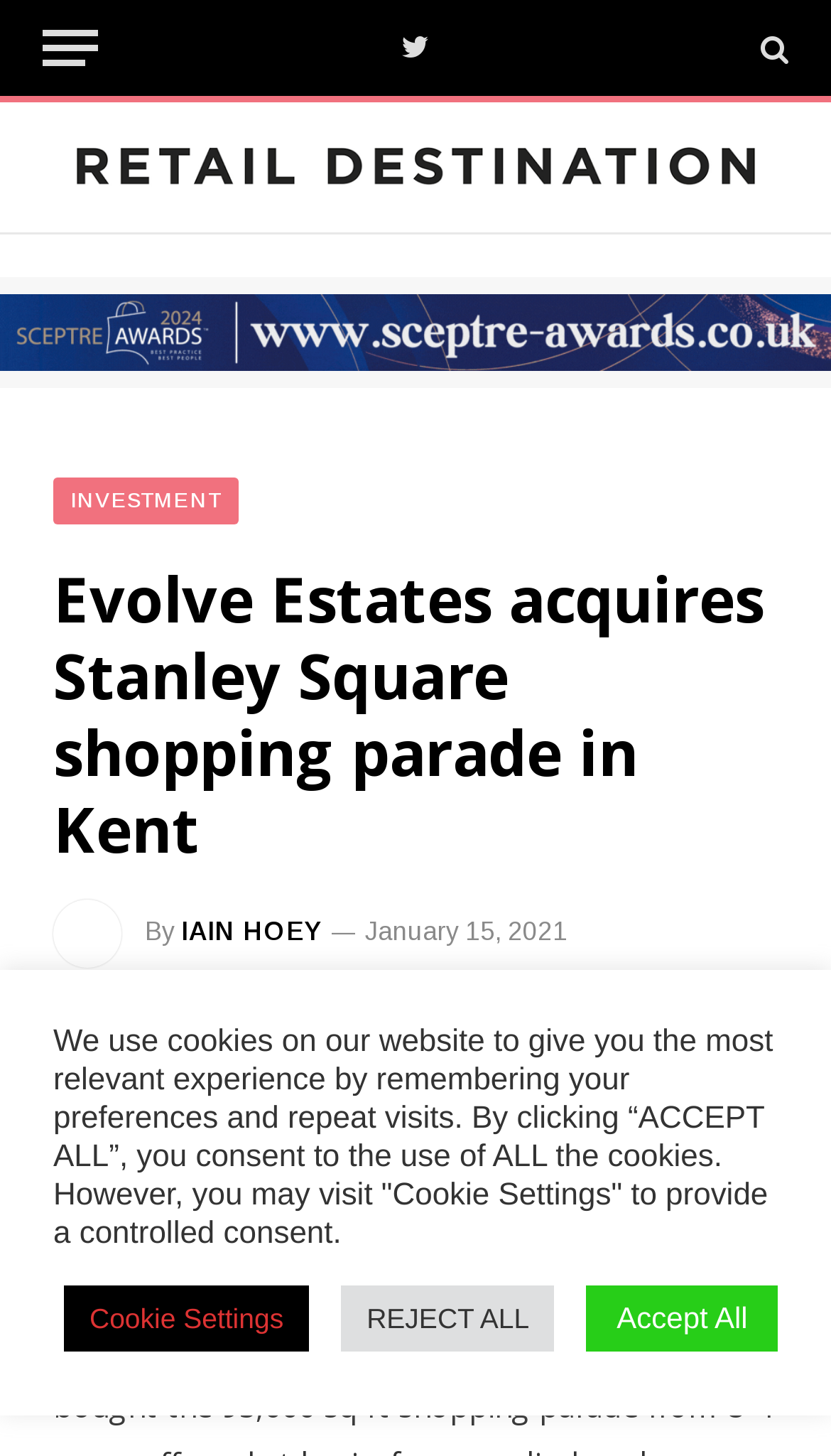Respond with a single word or phrase for the following question: 
What is the category of the article?

INVESTMENT